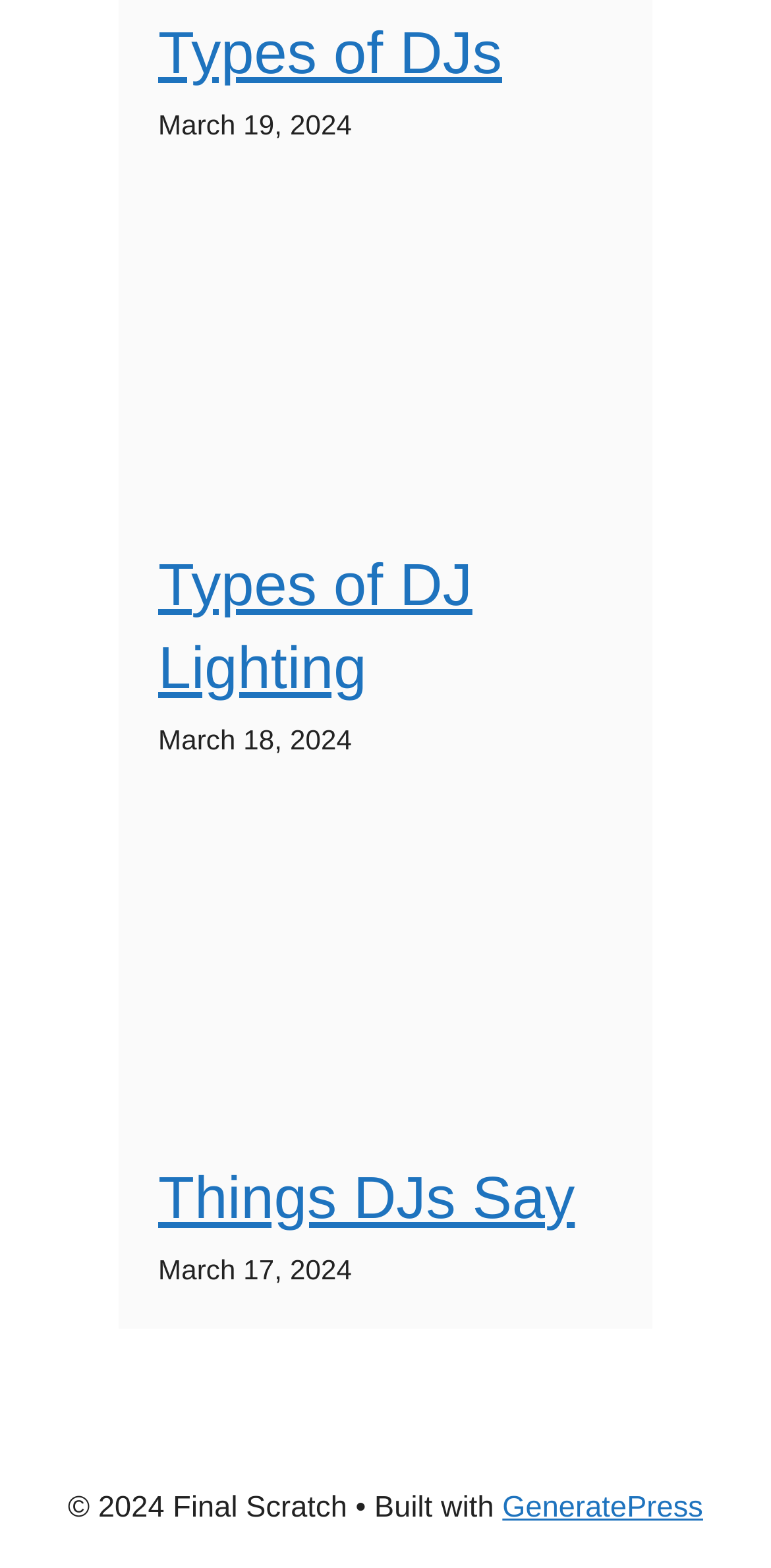What is the brand of the image with the link 'Masterclass'?
Using the visual information, reply with a single word or short phrase.

Masterclass